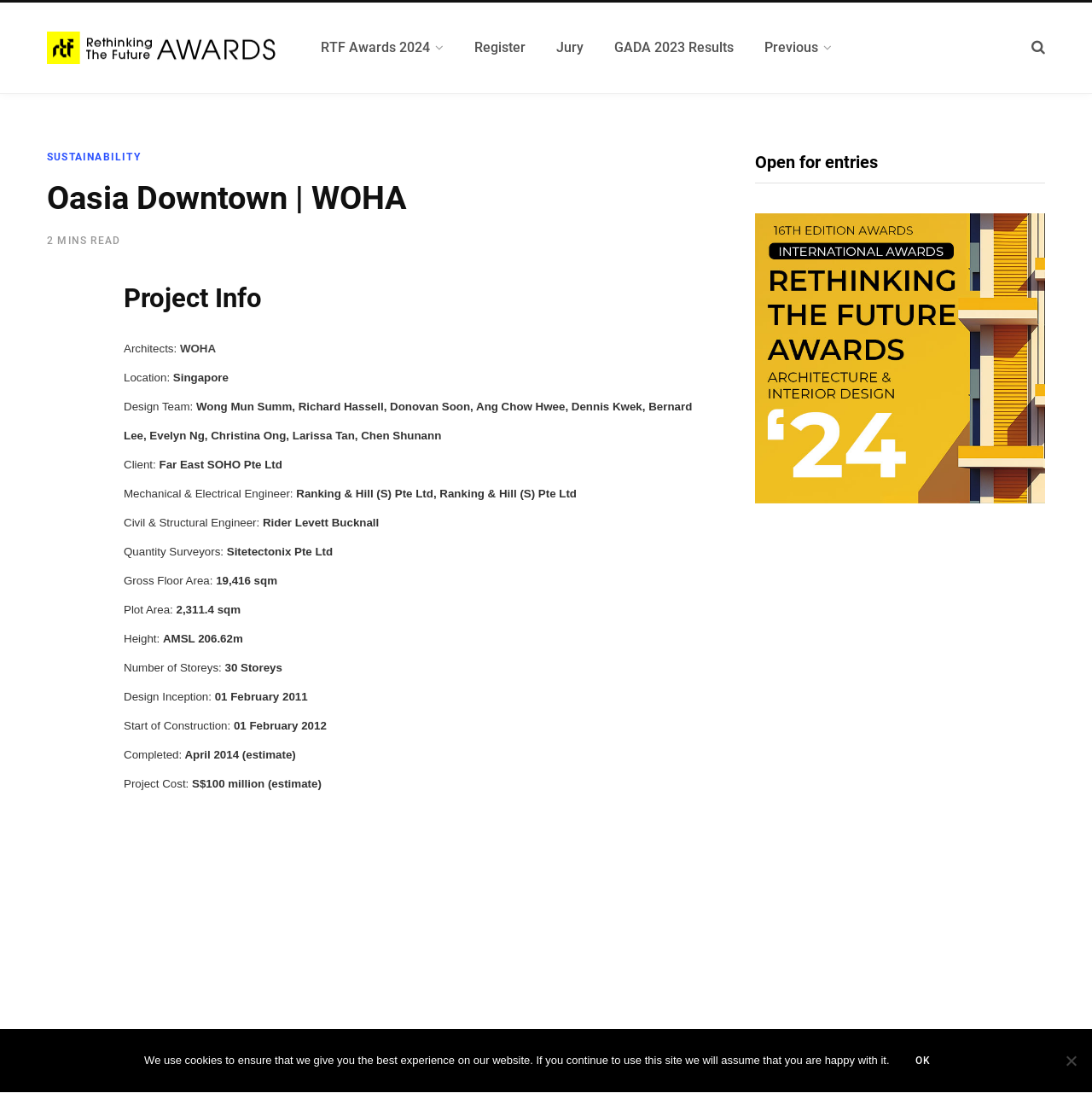Construct a comprehensive caption that outlines the webpage's structure and content.

The webpage is about a project called Oasia Downtown, designed by WOHA architects, located in Singapore. At the top, there is a navigation bar with several links, including "Rethinking The Future Awards", "RTF Awards 2024", "Register", "Jury", "GADA 2023 Results", and "Previous". Below the navigation bar, there is a header section with a heading "Oasia Downtown | WOHA" and a subheading "2 MINS READ". 

On the left side of the page, there is a section dedicated to project information, which includes details such as architects, location, design team, client, mechanical and electrical engineer, civil and structural engineer, quantity surveyors, gross floor area, plot area, height, number of storeys, design inception, start of construction, completion, and project cost. 

On the right side of the page, there is a complementary section with a heading "Open for entries" and a link below it. At the bottom of the page, there is a cookie notice dialog with a message and an "Ok" button.